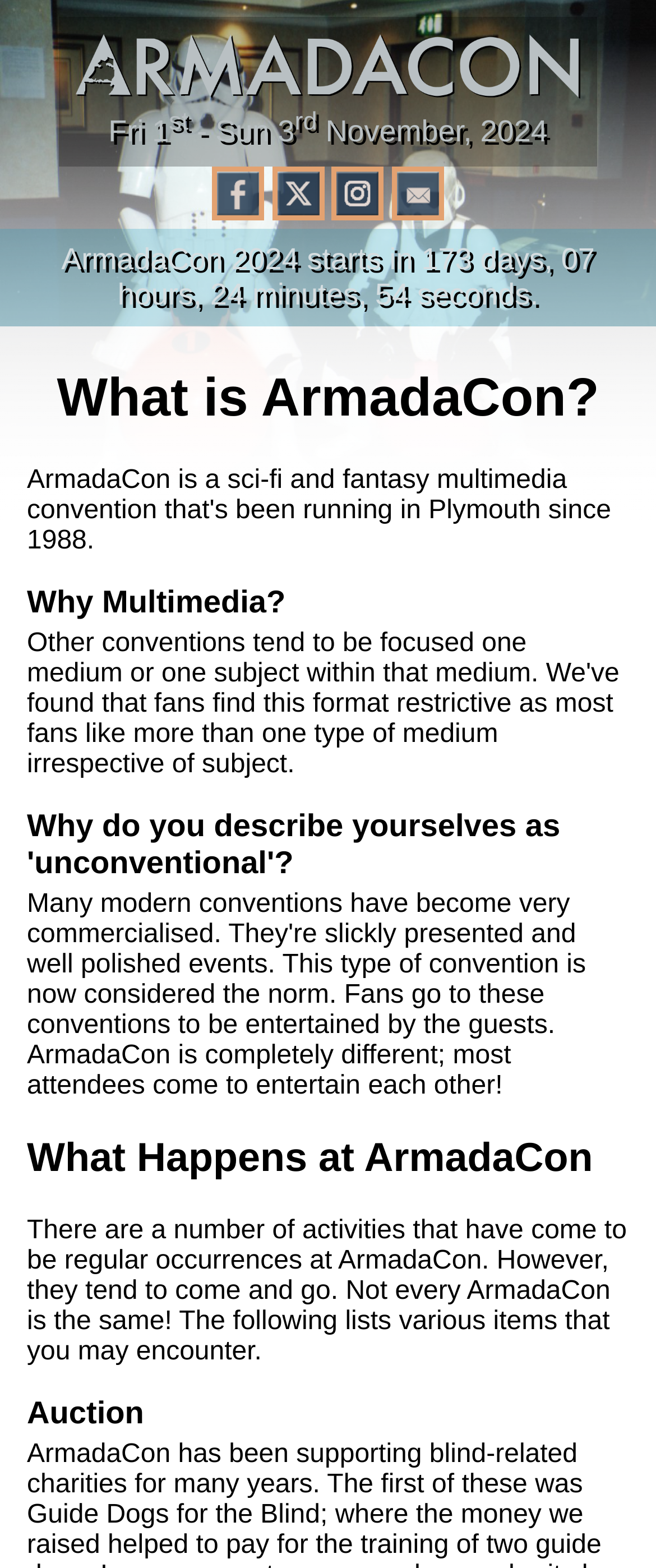Identify the bounding box coordinates for the UI element described as: "alt="ArmadaCon shield"".

[0.291, 0.183, 0.709, 0.202]